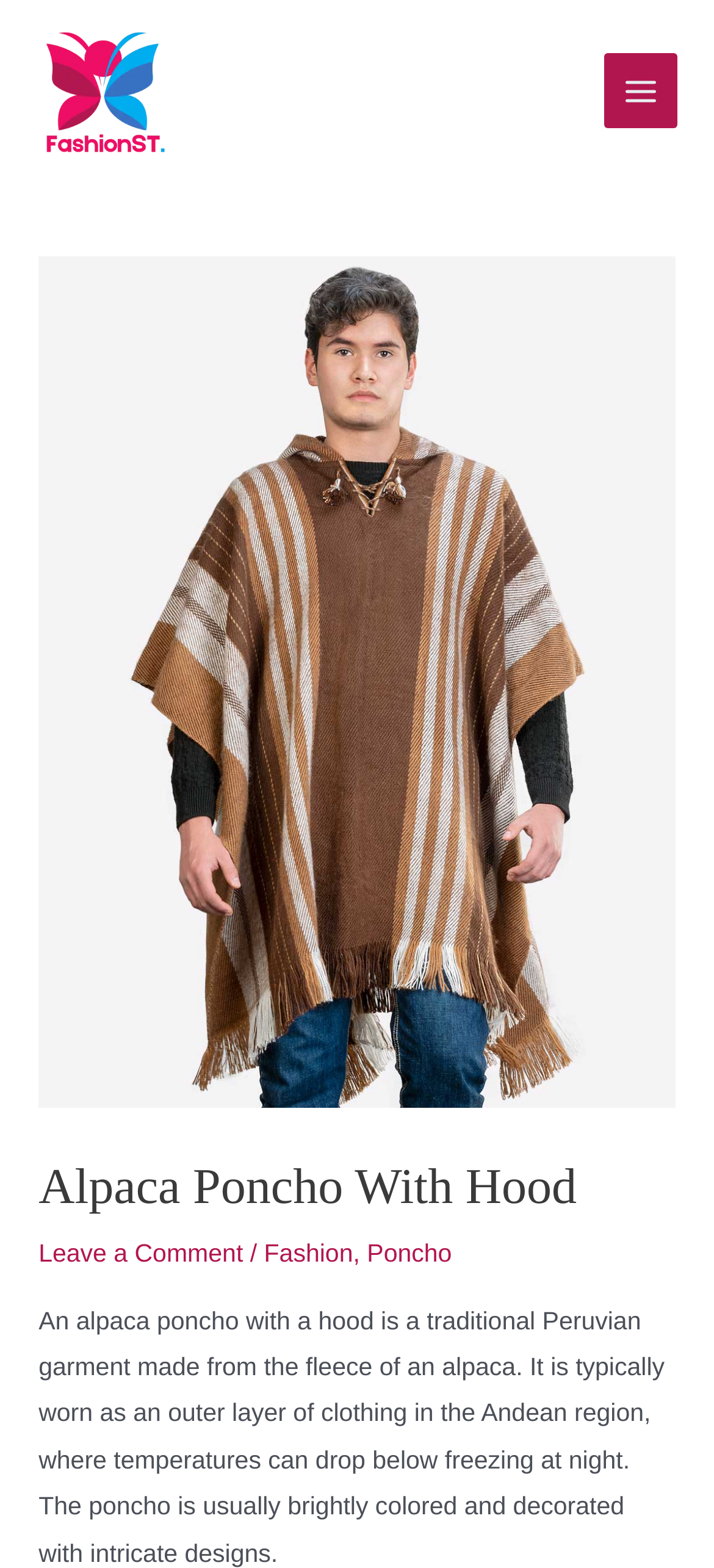Use one word or a short phrase to answer the question provided: 
What is the traditional Peruvian garment?

Alpaca poncho